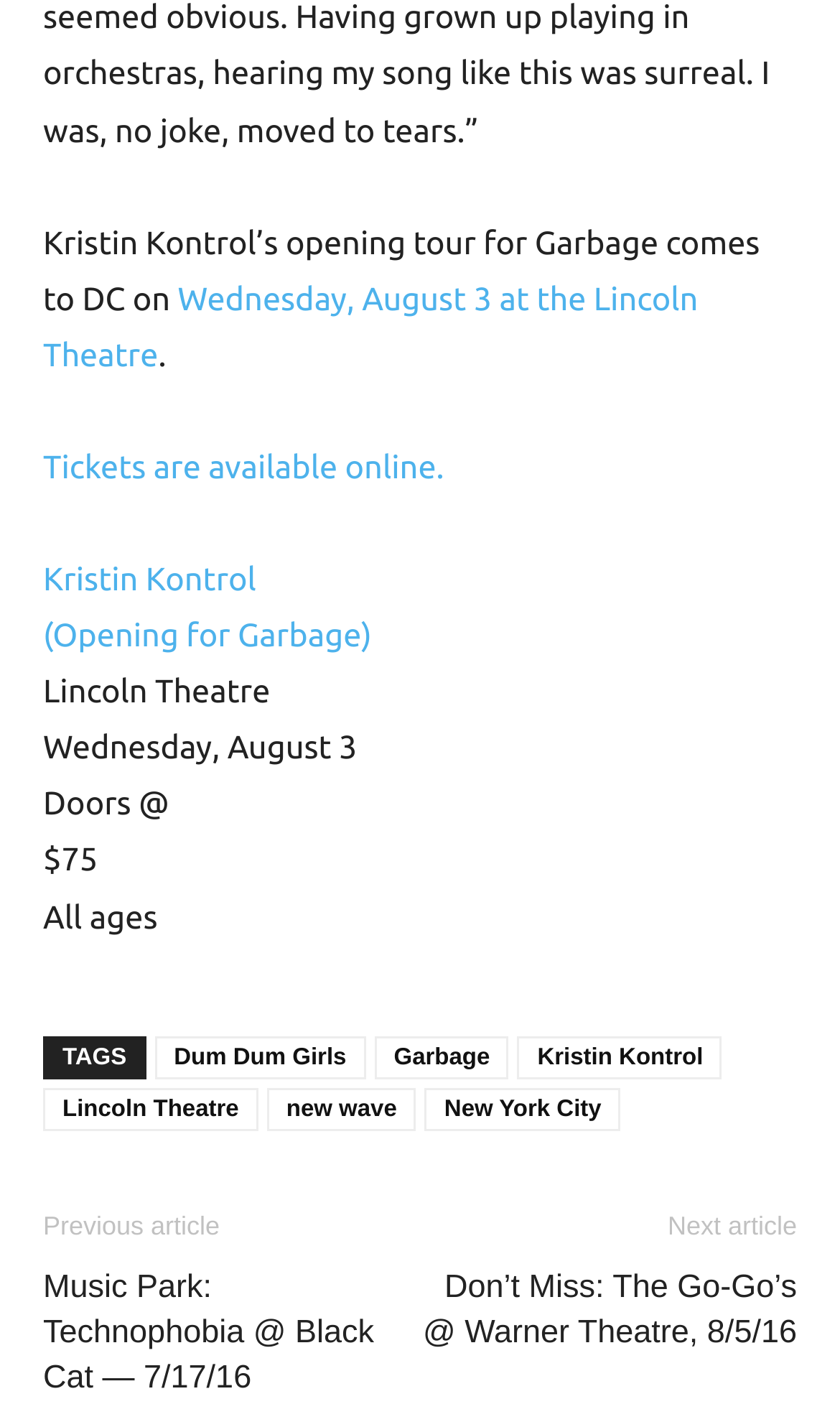Provide a brief response to the question using a single word or phrase: 
Who is the opening act for Garbage?

Kristin Kontrol